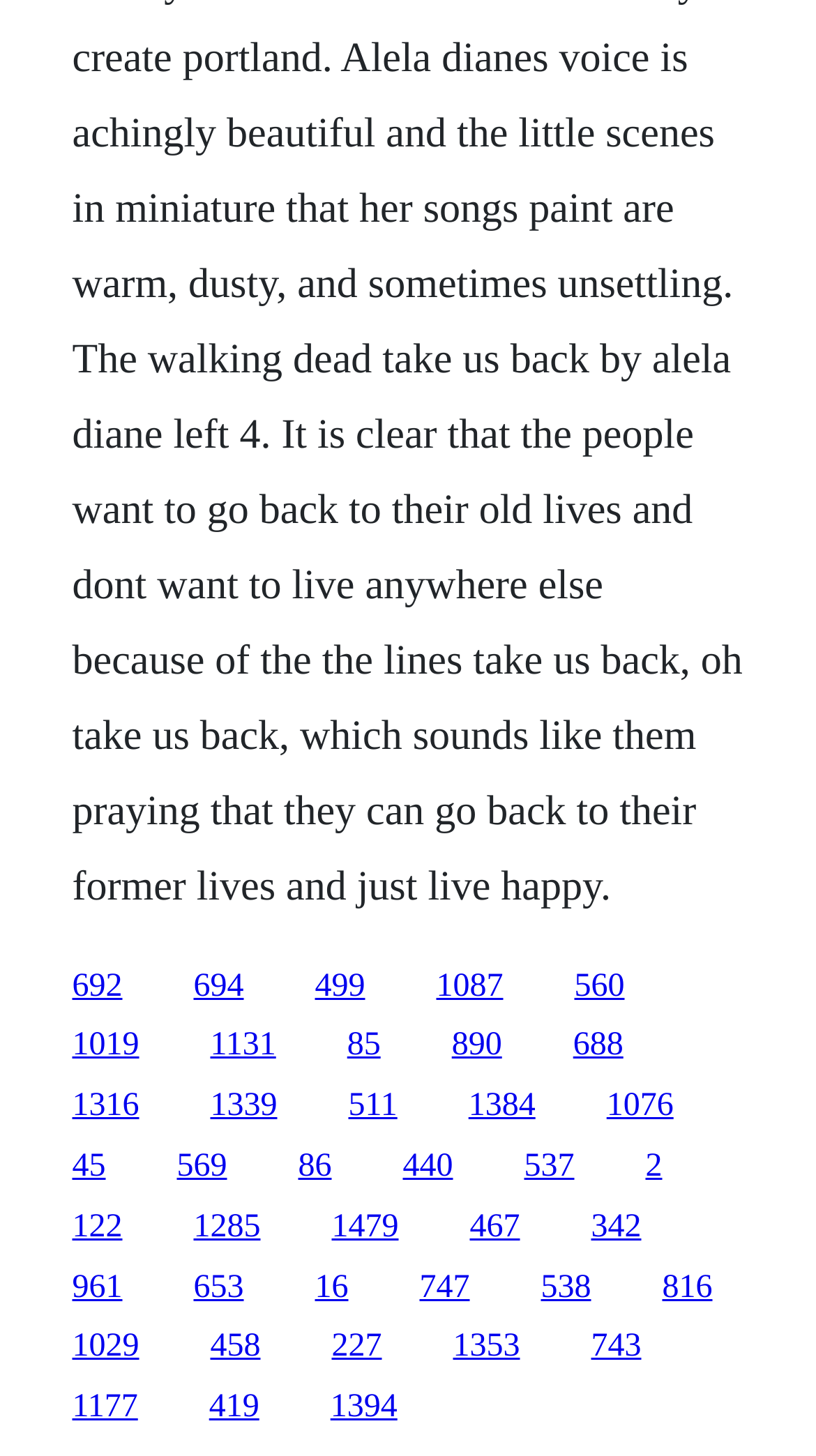Determine the bounding box coordinates of the clickable element to achieve the following action: 'Explore animal shelters'. Provide the coordinates as four float values between 0 and 1, formatted as [left, top, right, bottom].

None